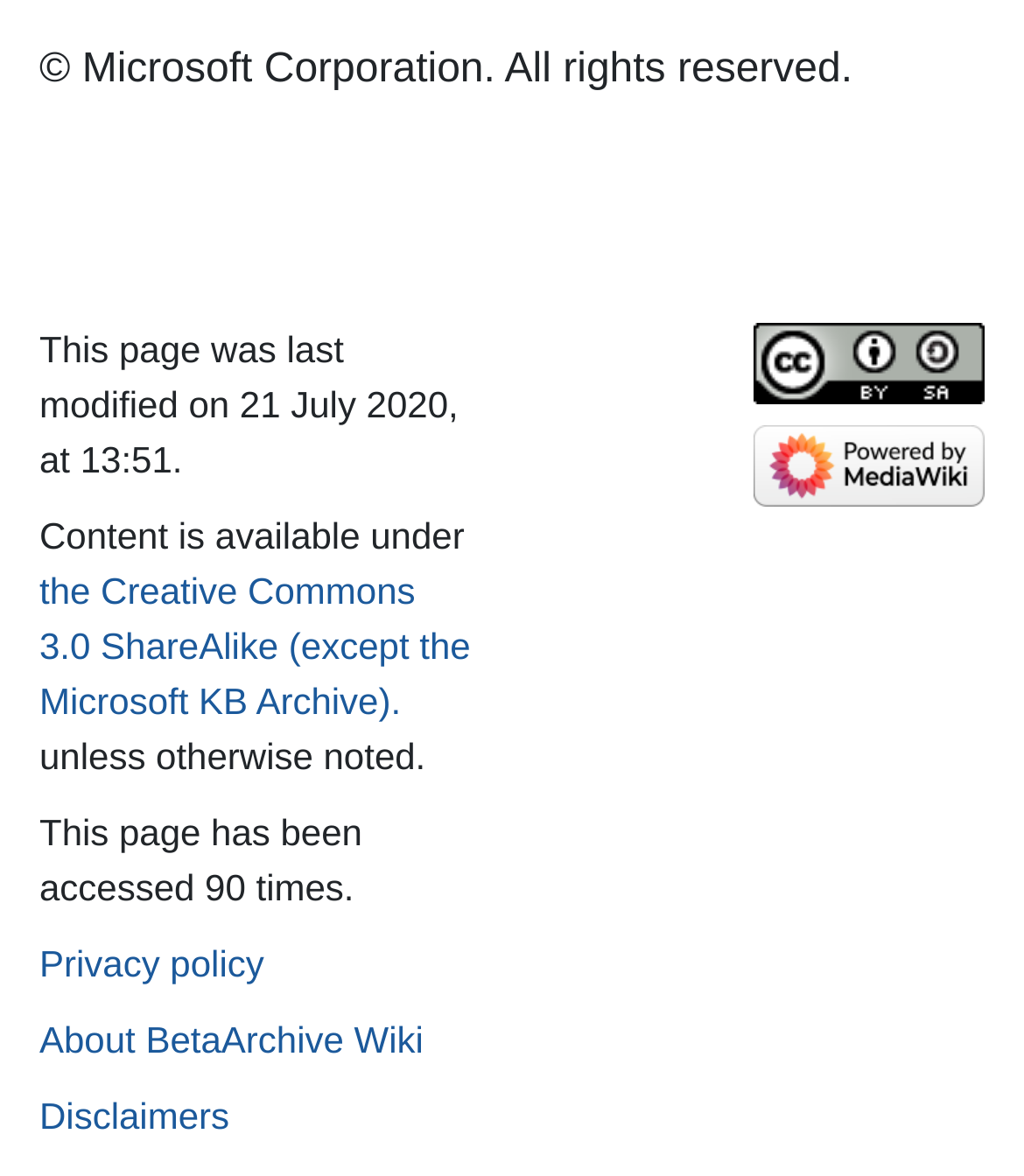Bounding box coordinates should be in the format (top-left x, top-left y, bottom-right x, bottom-right y) and all values should be floating point numbers between 0 and 1. Determine the bounding box coordinate for the UI element described as: alt="Powered by MediaWiki"

[0.736, 0.376, 0.962, 0.412]